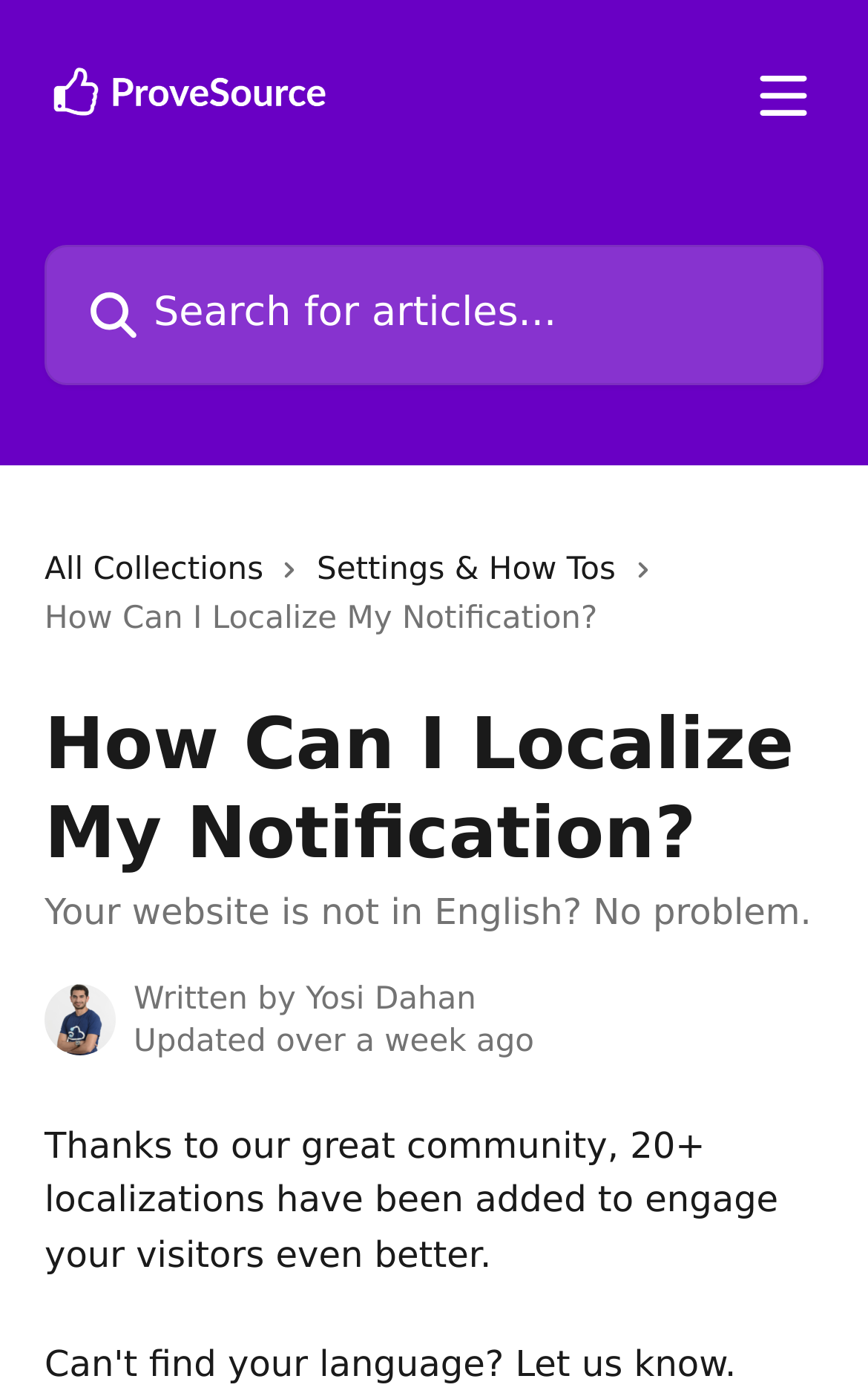How many localizations have been added?
Look at the screenshot and give a one-word or phrase answer.

20+